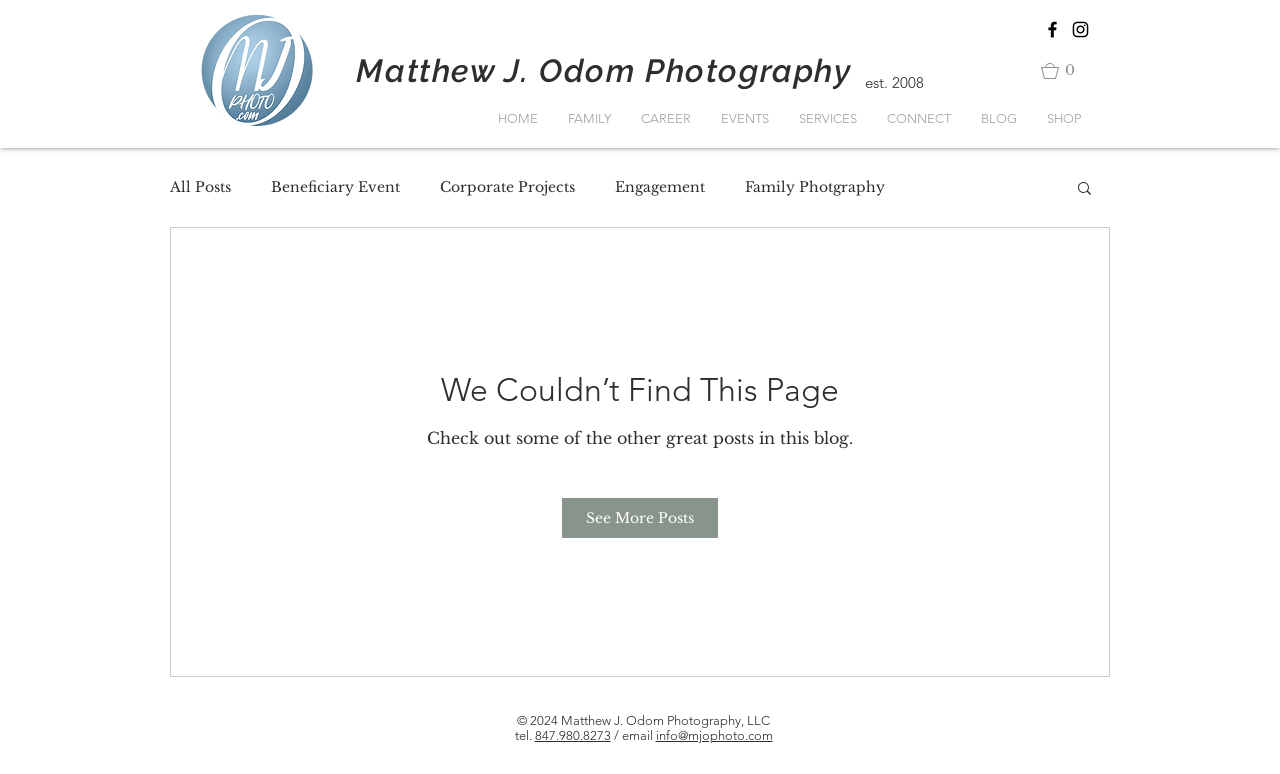How many social media links are there?
Answer the question based on the image using a single word or a brief phrase.

2